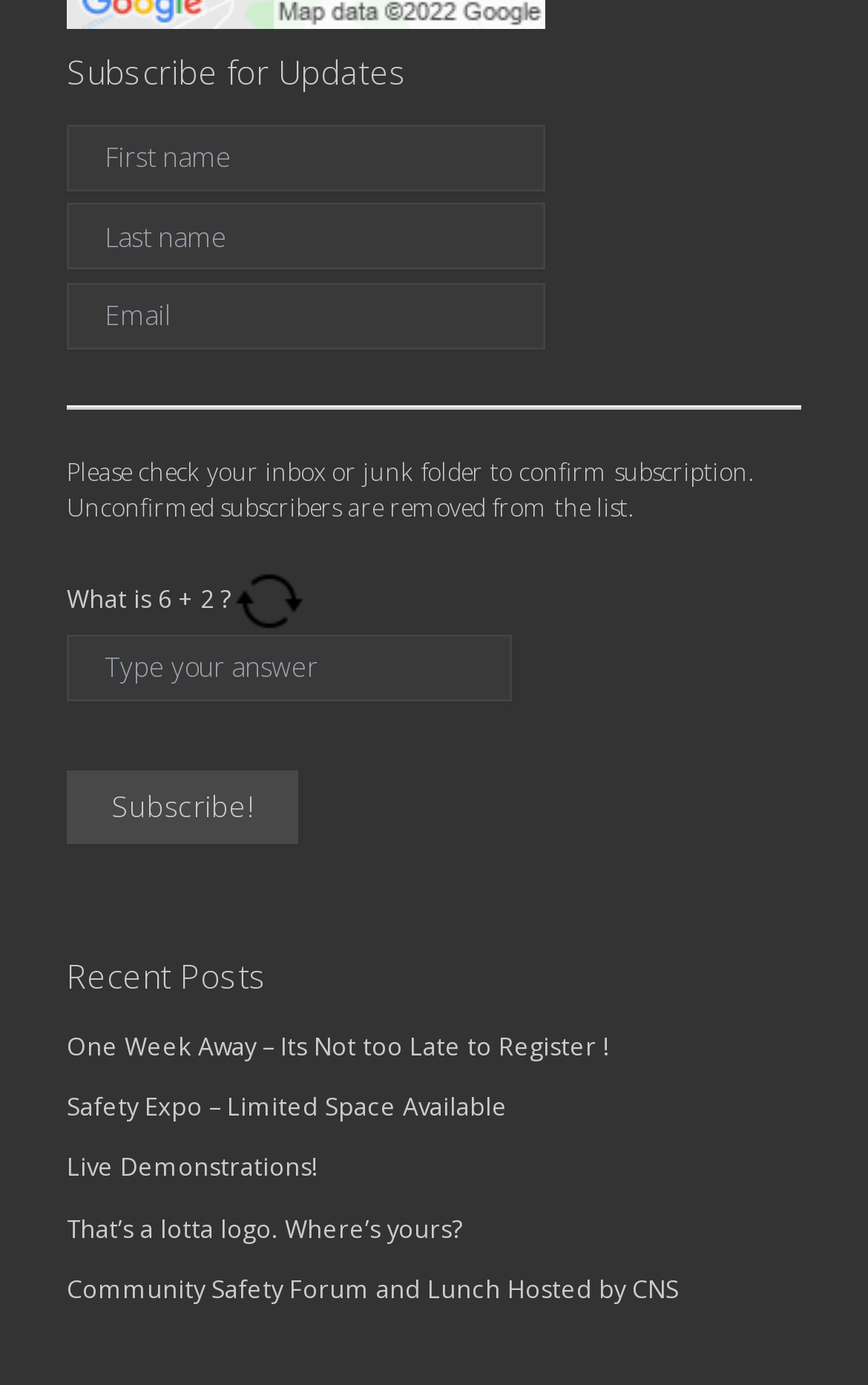Please give the bounding box coordinates of the area that should be clicked to fulfill the following instruction: "Click Subscribe!". The coordinates should be in the format of four float numbers from 0 to 1, i.e., [left, top, right, bottom].

[0.077, 0.556, 0.344, 0.609]